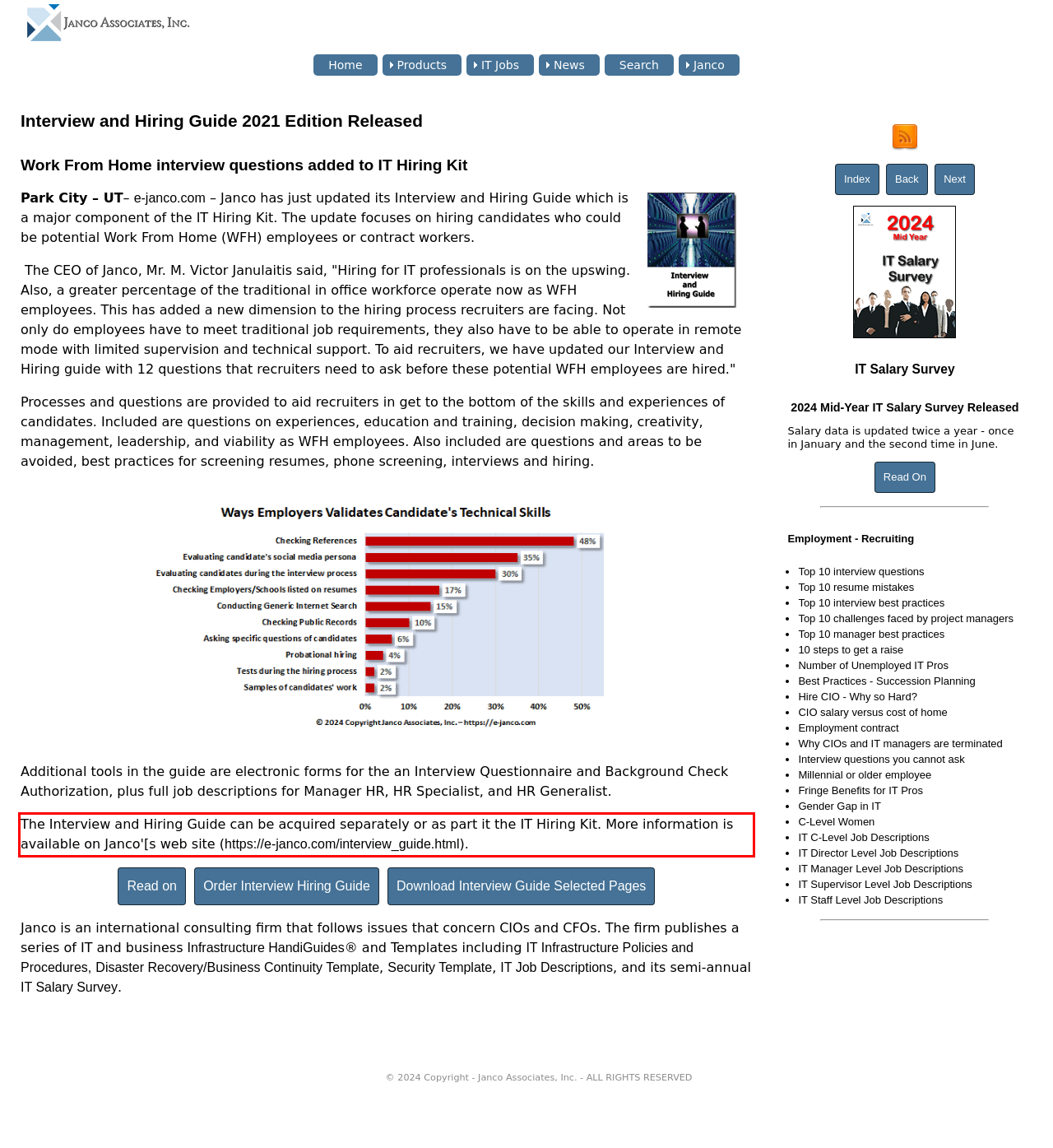There is a screenshot of a webpage with a red bounding box around a UI element. Please use OCR to extract the text within the red bounding box.

The Interview and Hiring Guide can be acquired separately or as part it the IT Hiring Kit. More information is available on Janco'[s web site (https://e-janco.com/interview_guide.html).